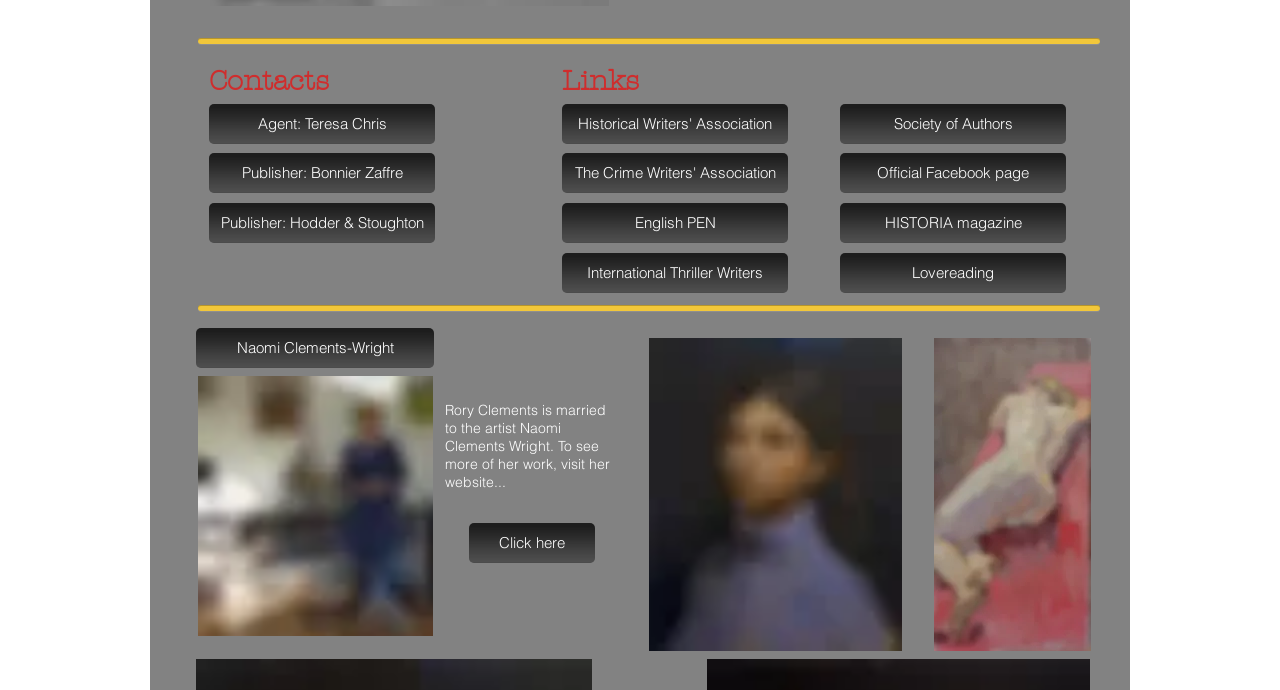Please identify the bounding box coordinates of the element that needs to be clicked to perform the following instruction: "Visit Historical Writers' Association website".

[0.439, 0.15, 0.616, 0.208]